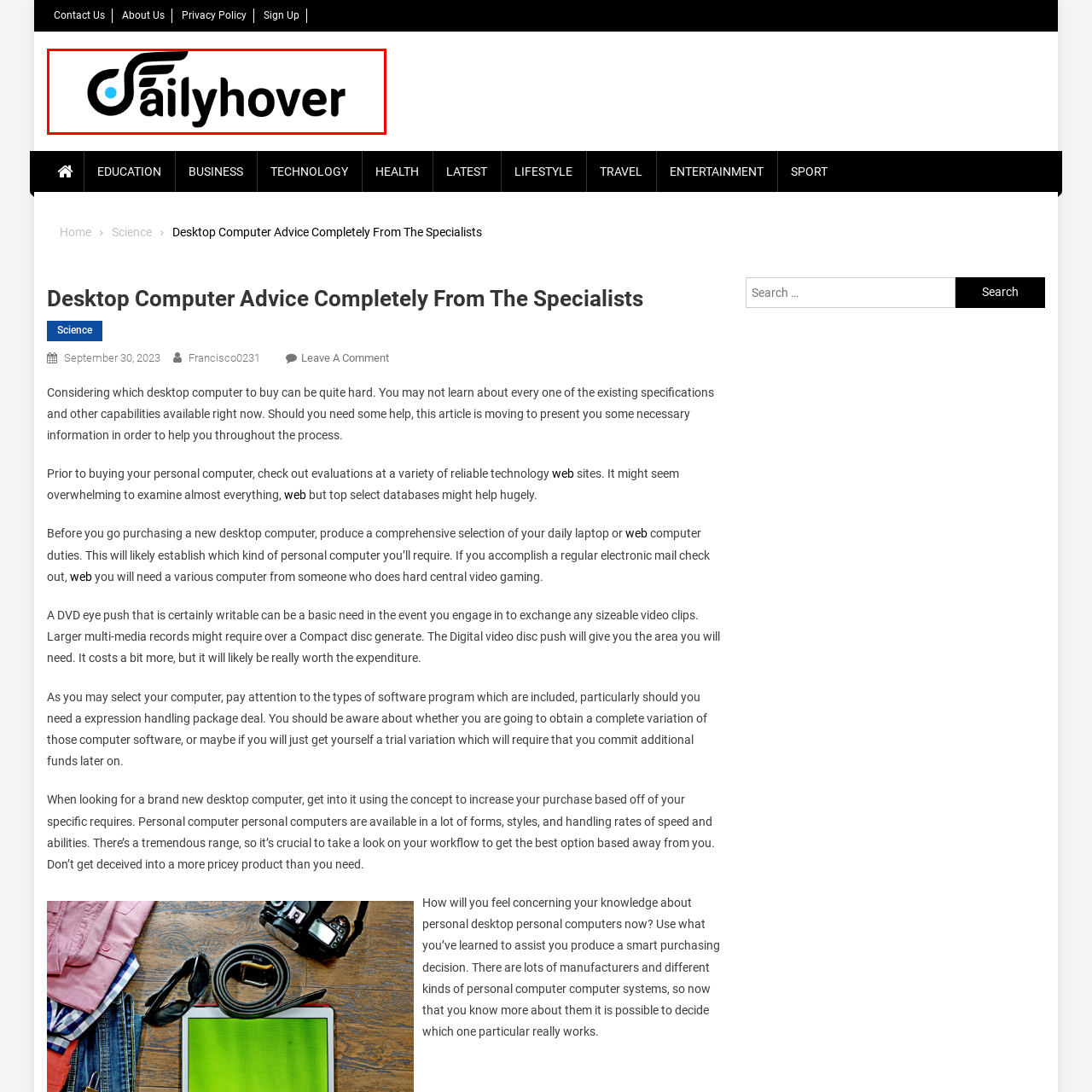What color is the 'a' in the logo?
Examine the content inside the red bounding box in the image and provide a thorough answer to the question based on that visual information.

The 'a' in the logo of Daily Hover is emphasized in blue color, which adds a dynamic contrast to the black text. This color choice is likely intended to draw attention to the platform's name and create visual interest.